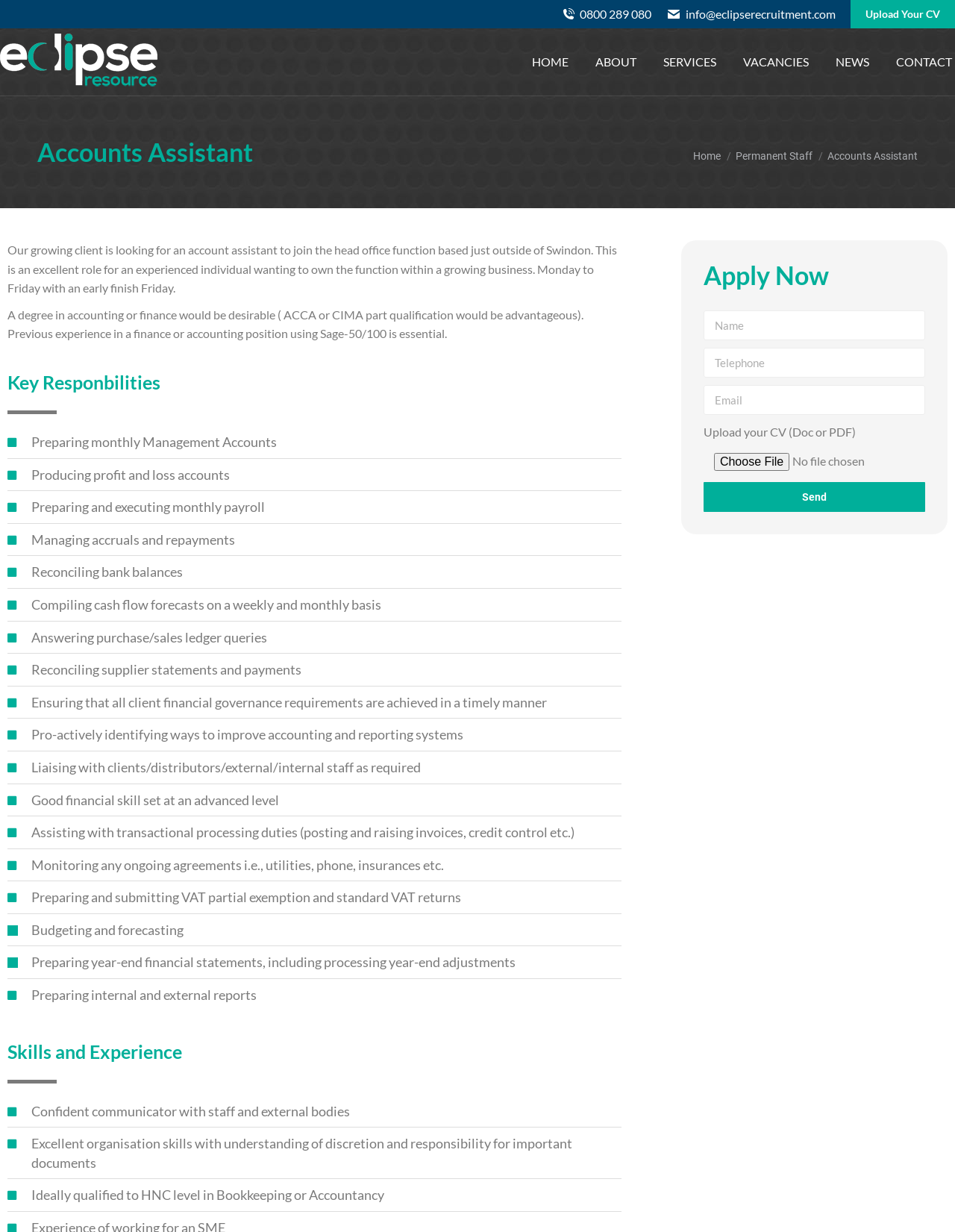Locate the bounding box coordinates of the element that should be clicked to fulfill the instruction: "Enter your email address".

[0.737, 0.313, 0.968, 0.337]